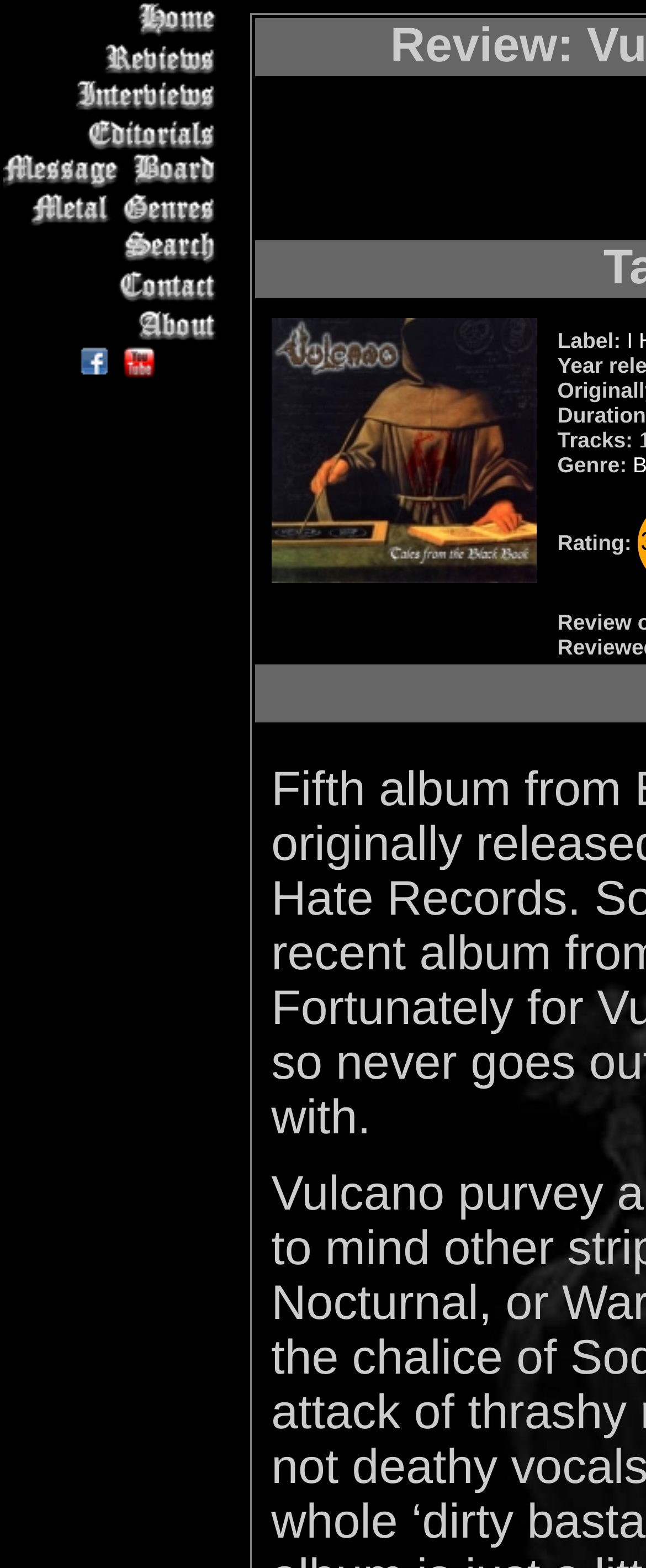Specify the bounding box coordinates of the area that needs to be clicked to achieve the following instruction: "check reviews".

[0.005, 0.024, 0.351, 0.049]